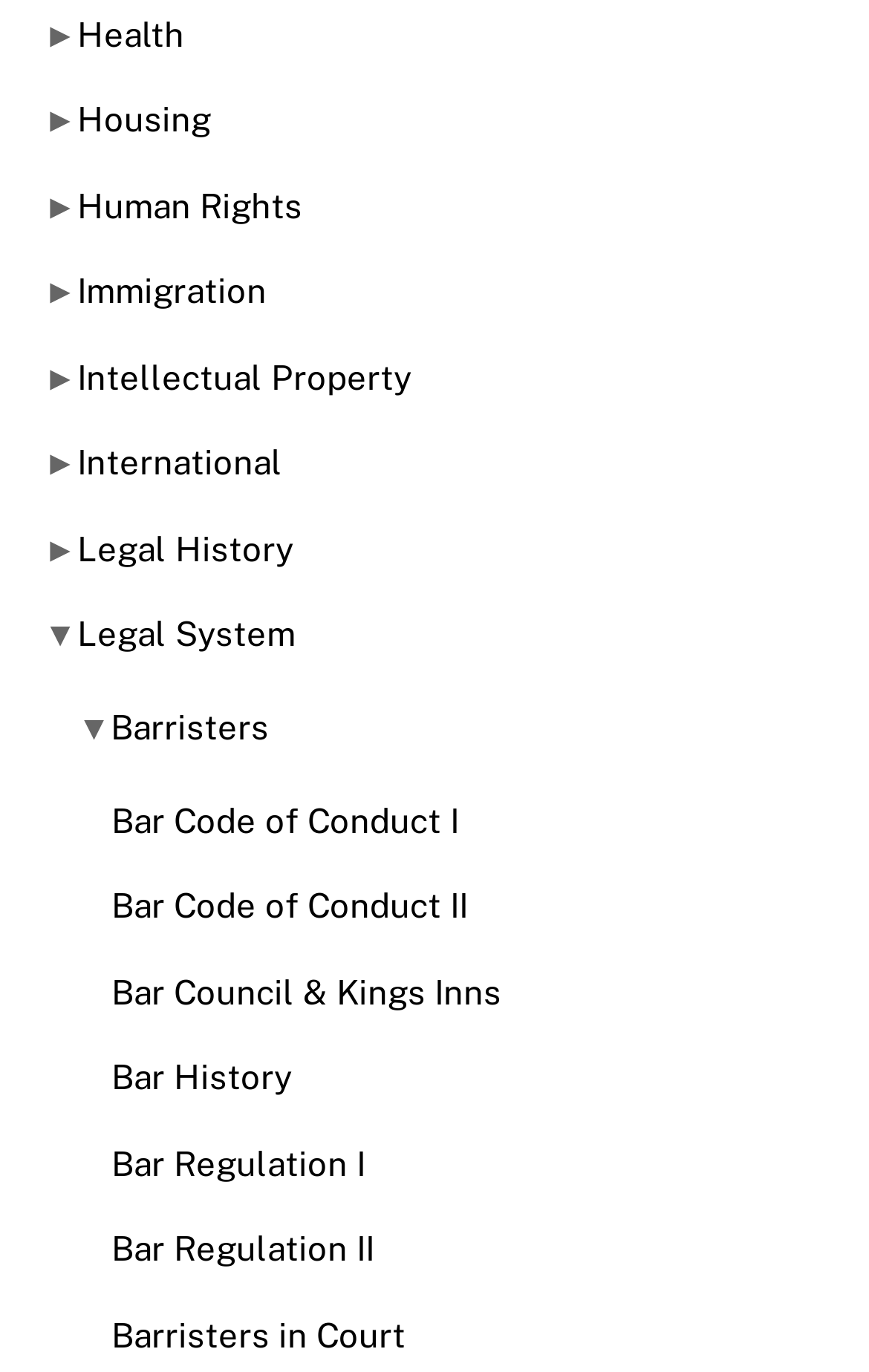Determine the bounding box for the described HTML element: "Legal System". Ensure the coordinates are four float numbers between 0 and 1 in the format [left, top, right, bottom].

[0.089, 0.449, 0.34, 0.476]